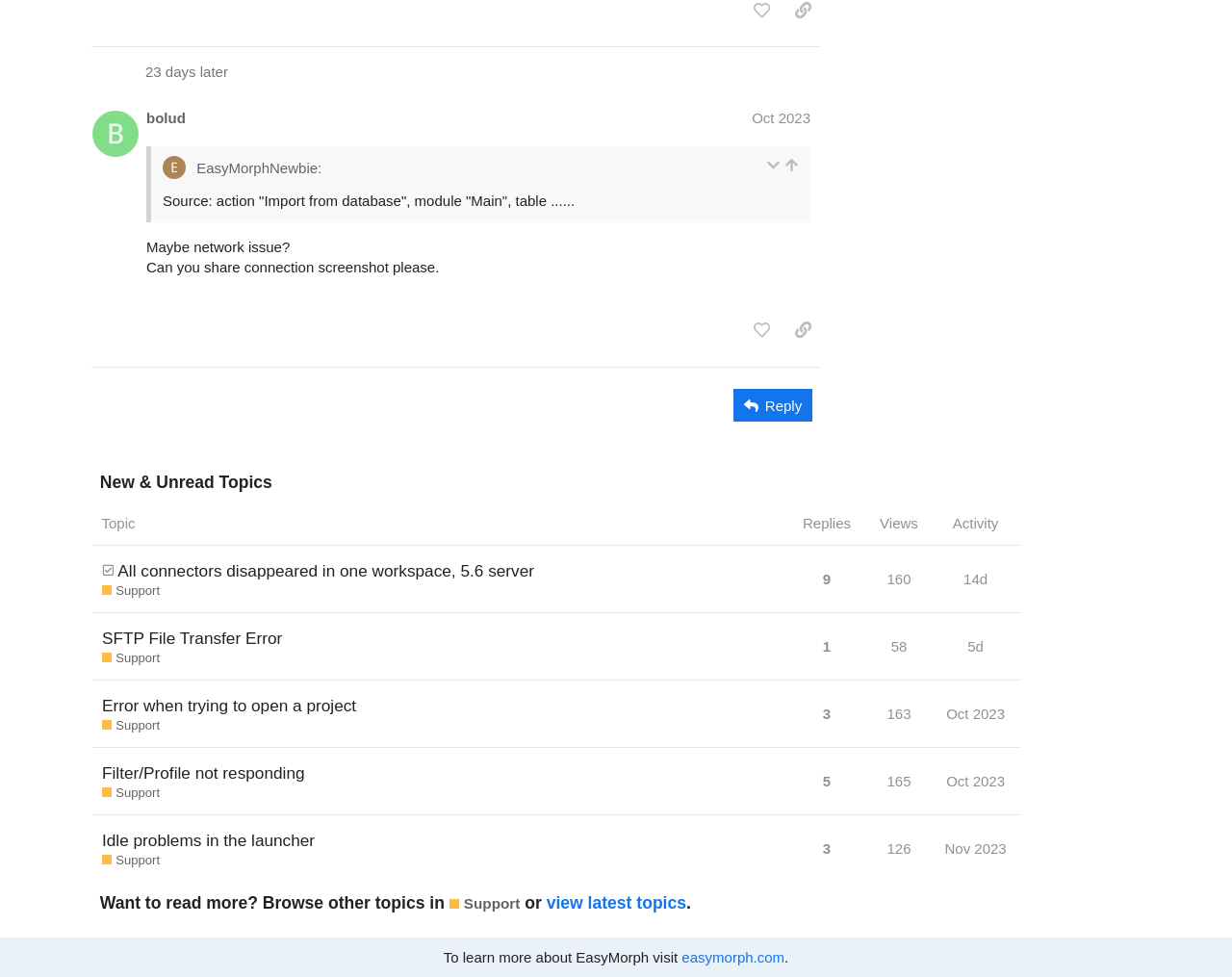What is the topic of the post by @bolud?
Using the information from the image, answer the question thoroughly.

The question can be answered by looking at the post content, specifically the text 'EasyMorphNewbie:' which indicates that the topic of the post is related to EasyMorph.